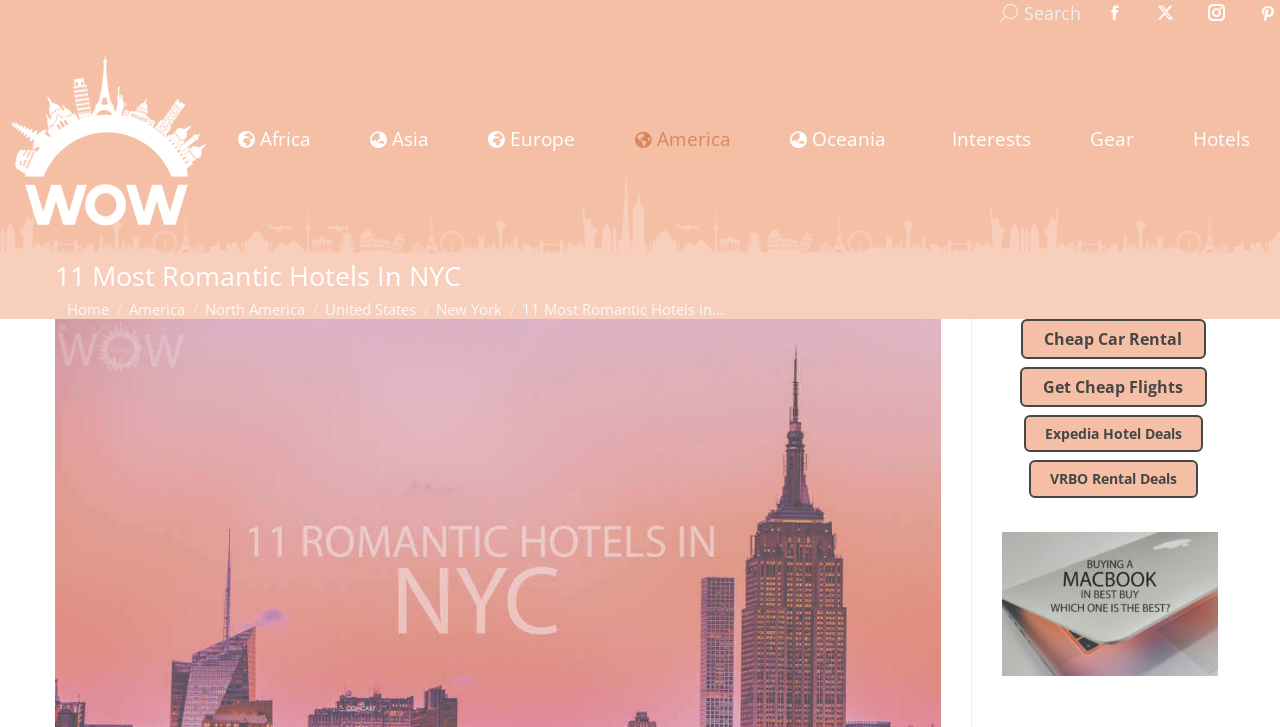Please extract the primary headline from the webpage.

11 Most Romantic Hotels In NYC